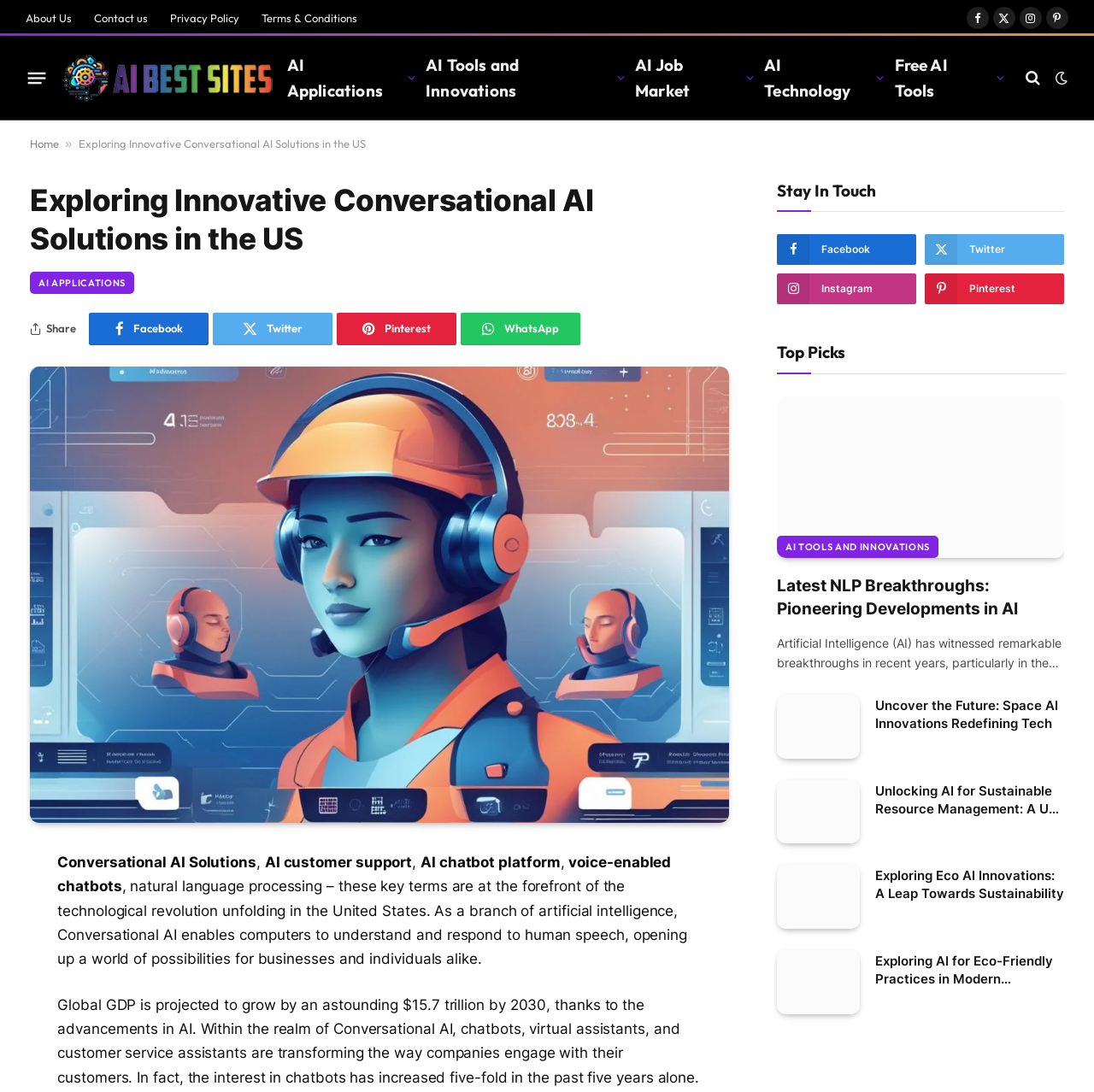Determine the bounding box coordinates of the region that needs to be clicked to achieve the task: "Click on About Us".

[0.013, 0.002, 0.076, 0.031]